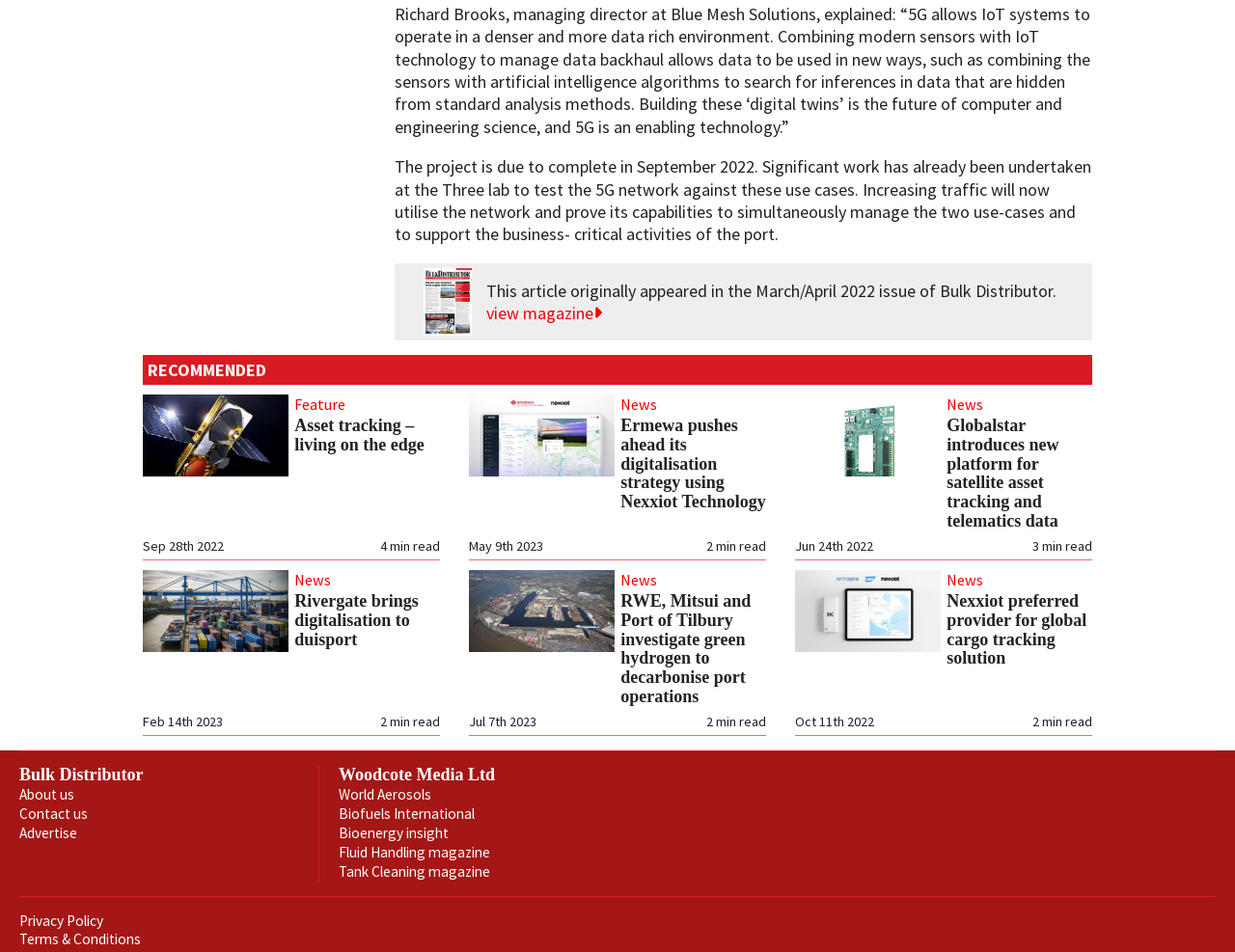What is the topic of the article with the image of Globalstar asset tracking?
Answer the question with a detailed explanation, including all necessary information.

I found the image of Globalstar asset tracking in the article section, and the heading of that article is 'Asset tracking – living on the edge'. Therefore, the topic of the article is asset tracking.